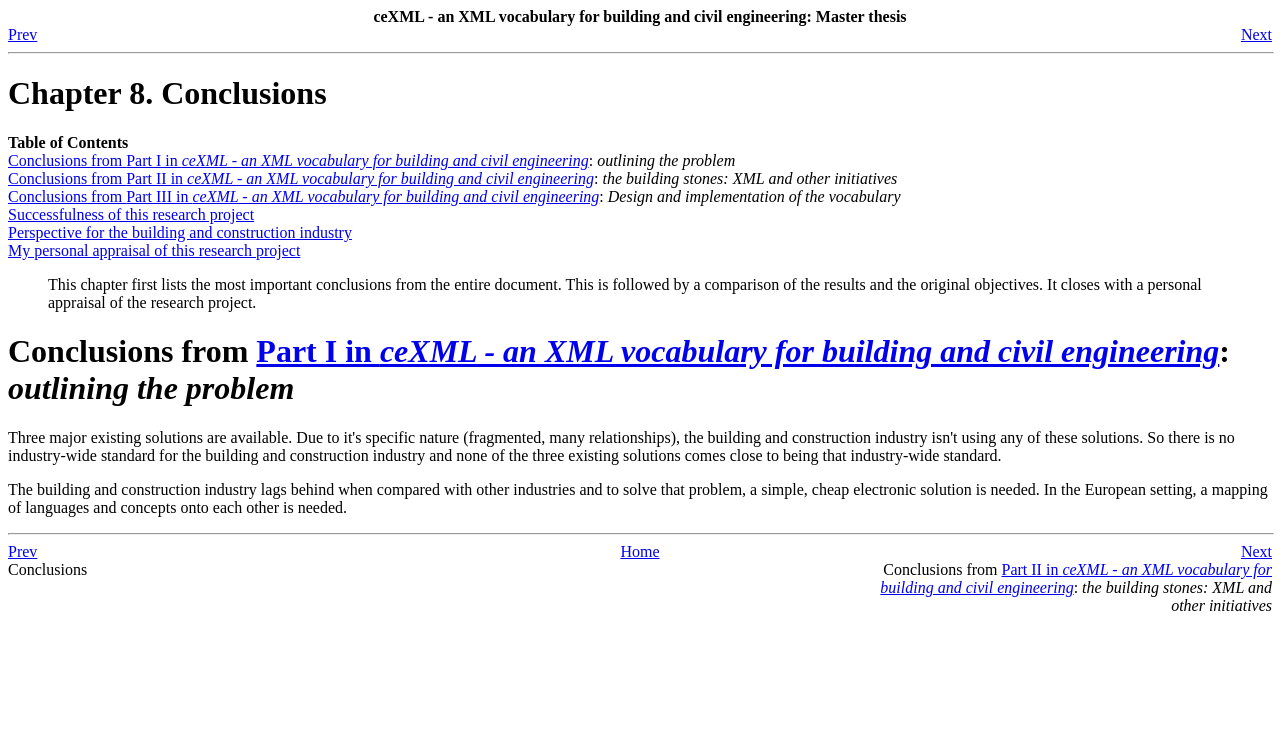Please provide a one-word or short phrase answer to the question:
What are the three parts of ceXML discussed in this chapter?

Part I, Part II, Part III